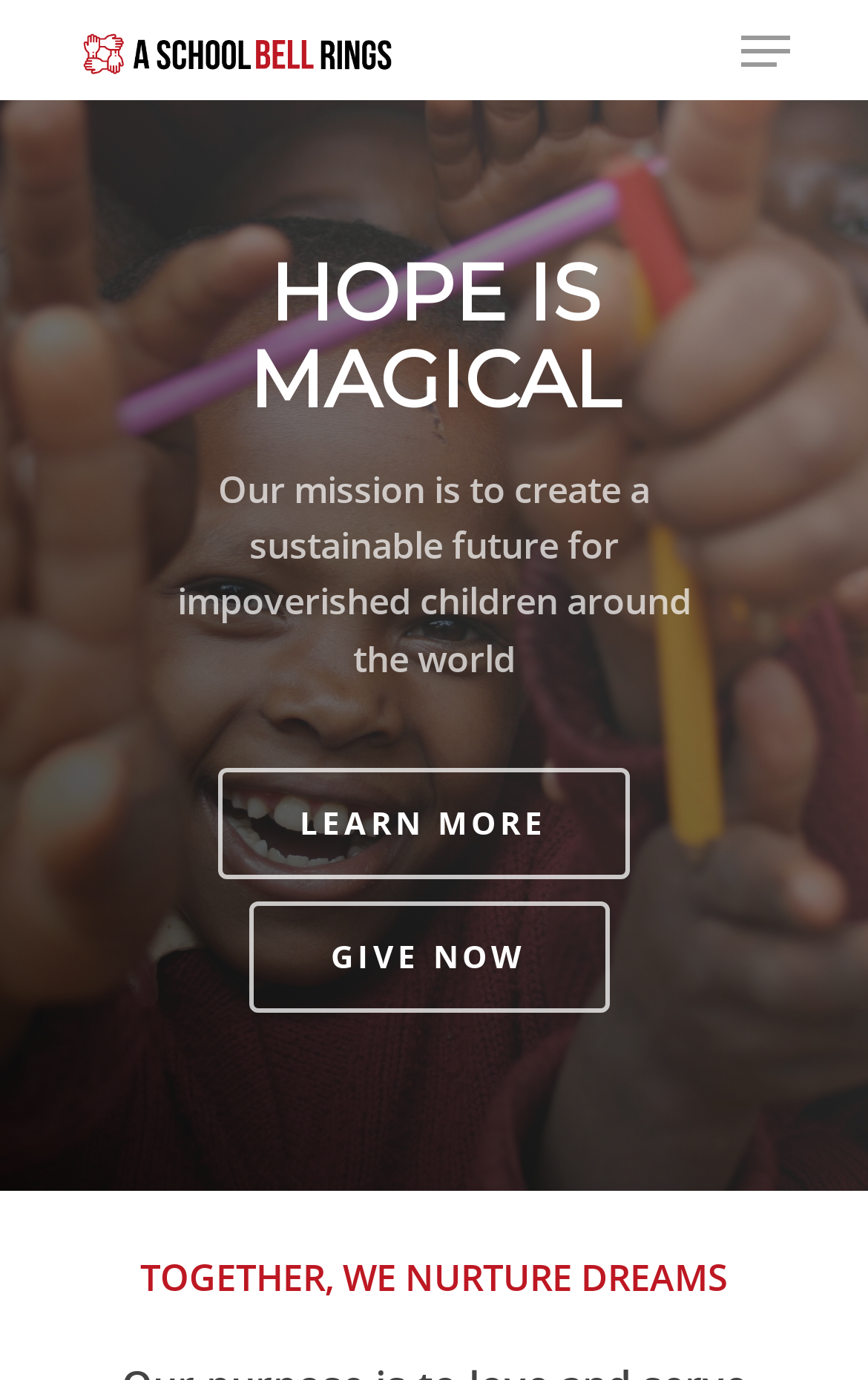Answer in one word or a short phrase: 
What is the last heading on the webpage?

TOGETHER, WE NURTURE DREAMS